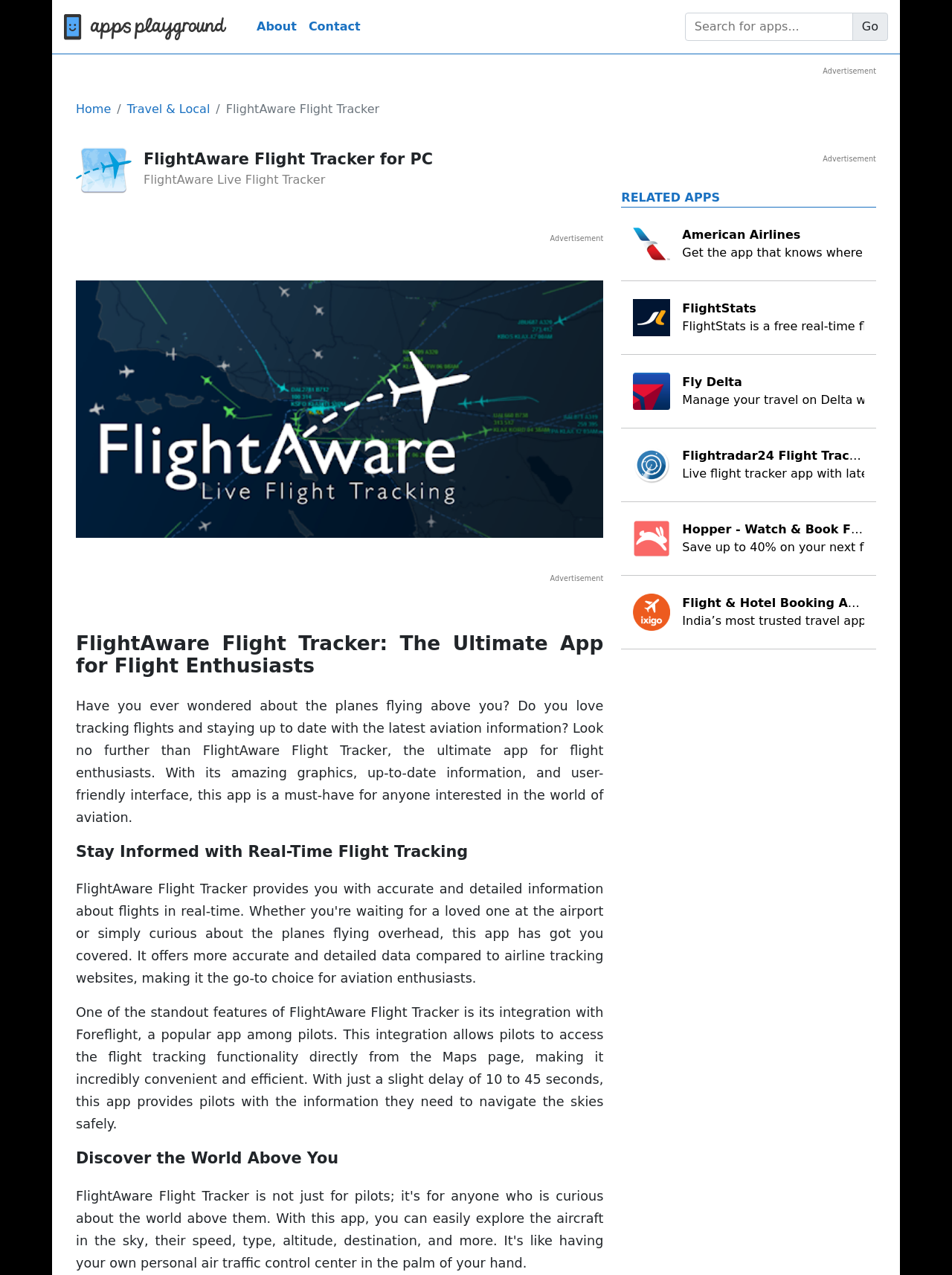Please locate the bounding box coordinates for the element that should be clicked to achieve the following instruction: "Click on Travel & Local". Ensure the coordinates are given as four float numbers between 0 and 1, i.e., [left, top, right, bottom].

[0.133, 0.079, 0.221, 0.093]